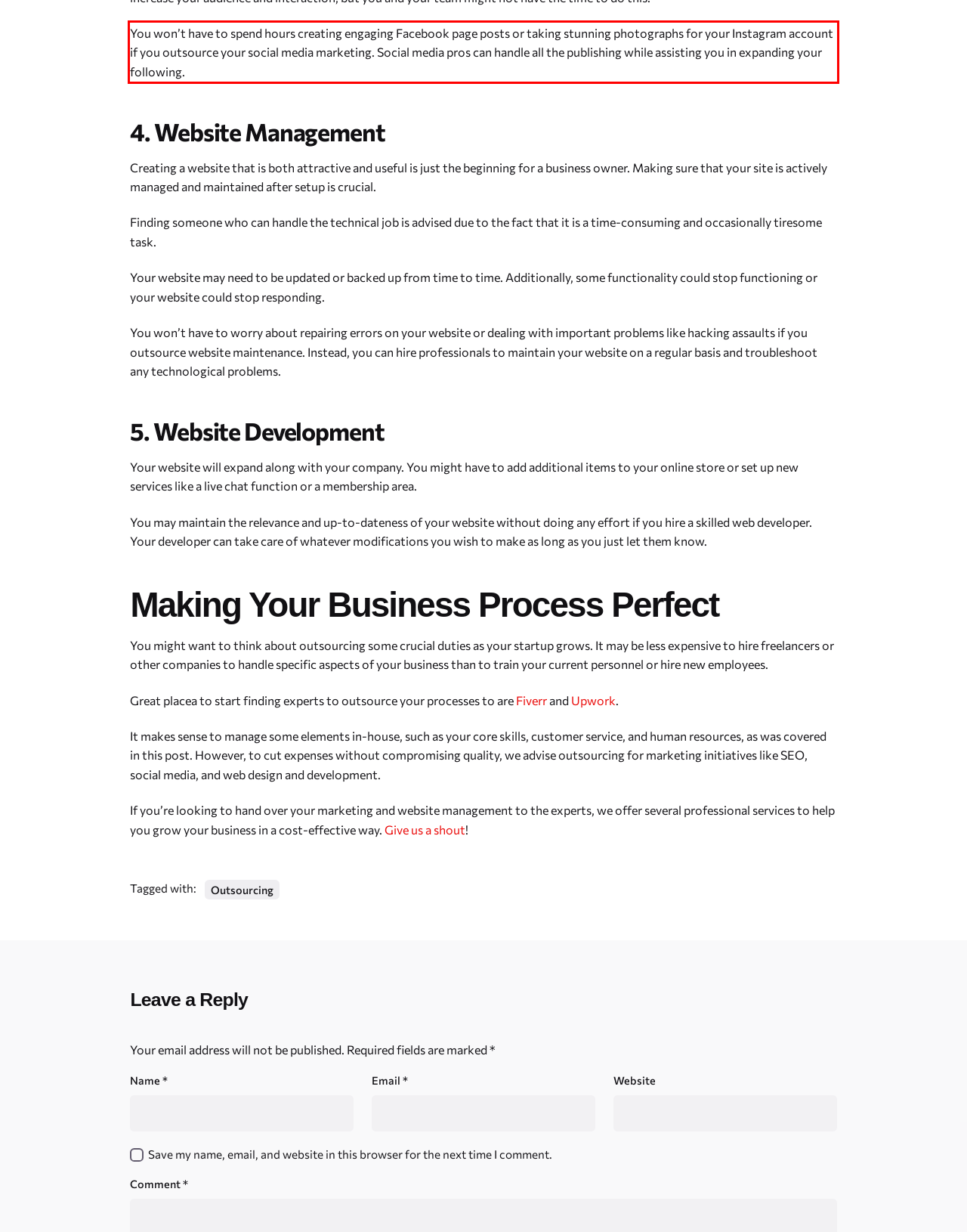Analyze the webpage screenshot and use OCR to recognize the text content in the red bounding box.

You won’t have to spend hours creating engaging Facebook page posts or taking stunning photographs for your Instagram account if you outsource your social media marketing. Social media pros can handle all the publishing while assisting you in expanding your following.